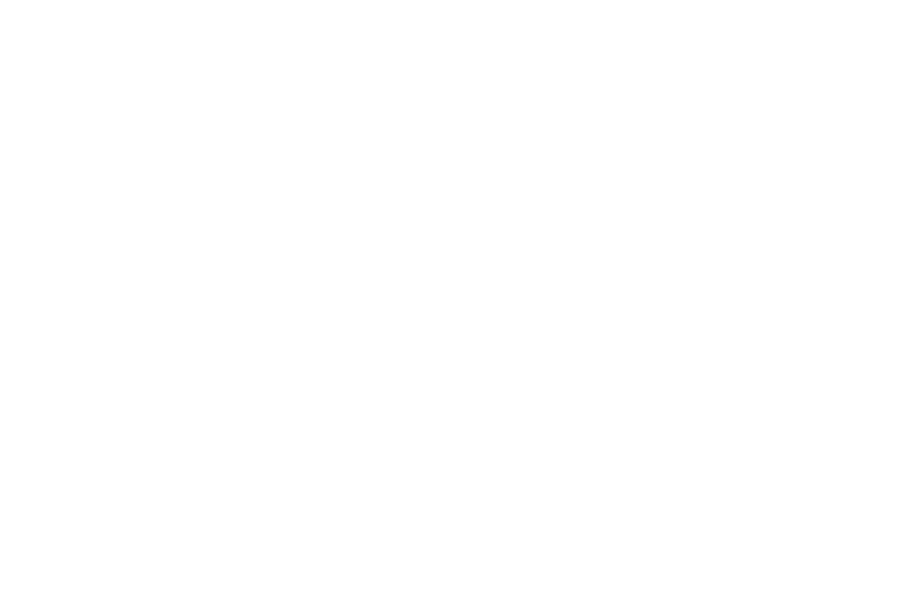Please reply to the following question with a single word or a short phrase:
What is the likely theme of the image?

Productivity